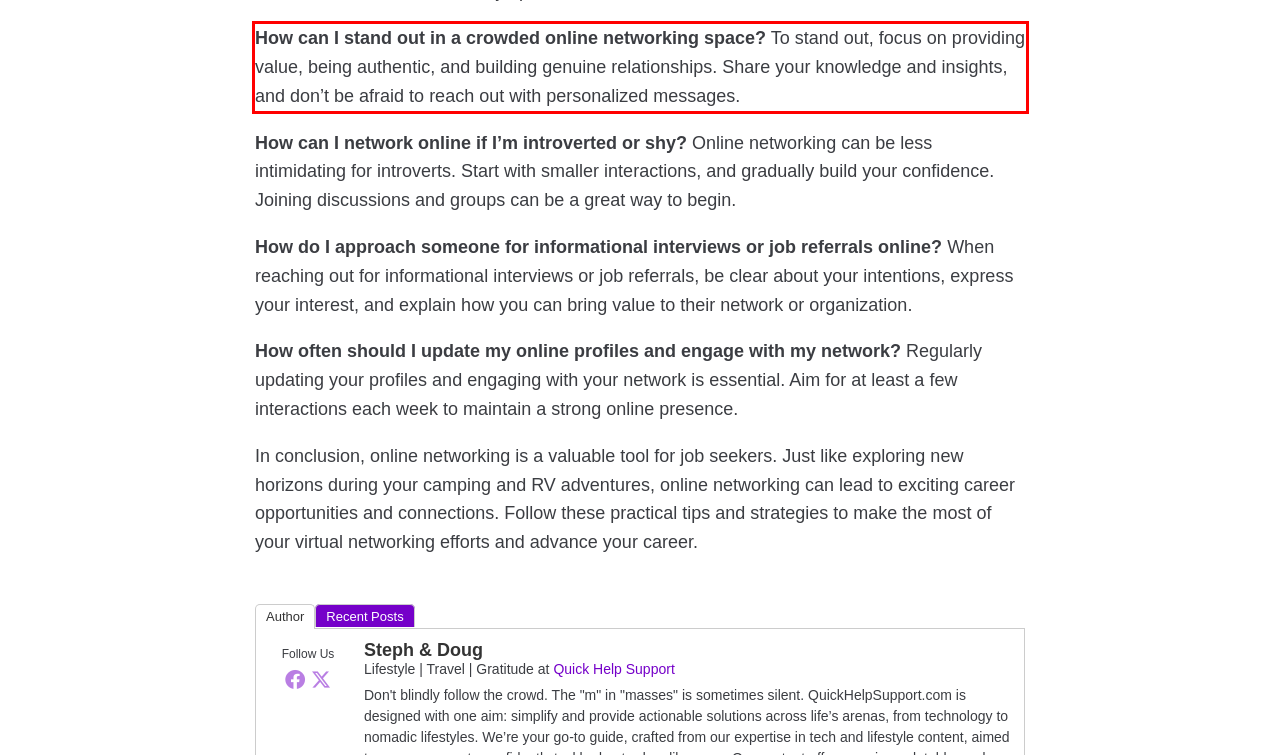Given a screenshot of a webpage containing a red bounding box, perform OCR on the text within this red bounding box and provide the text content.

How can I stand out in a crowded online networking space? To stand out, focus on providing value, being authentic, and building genuine relationships. Share your knowledge and insights, and don’t be afraid to reach out with personalized messages.